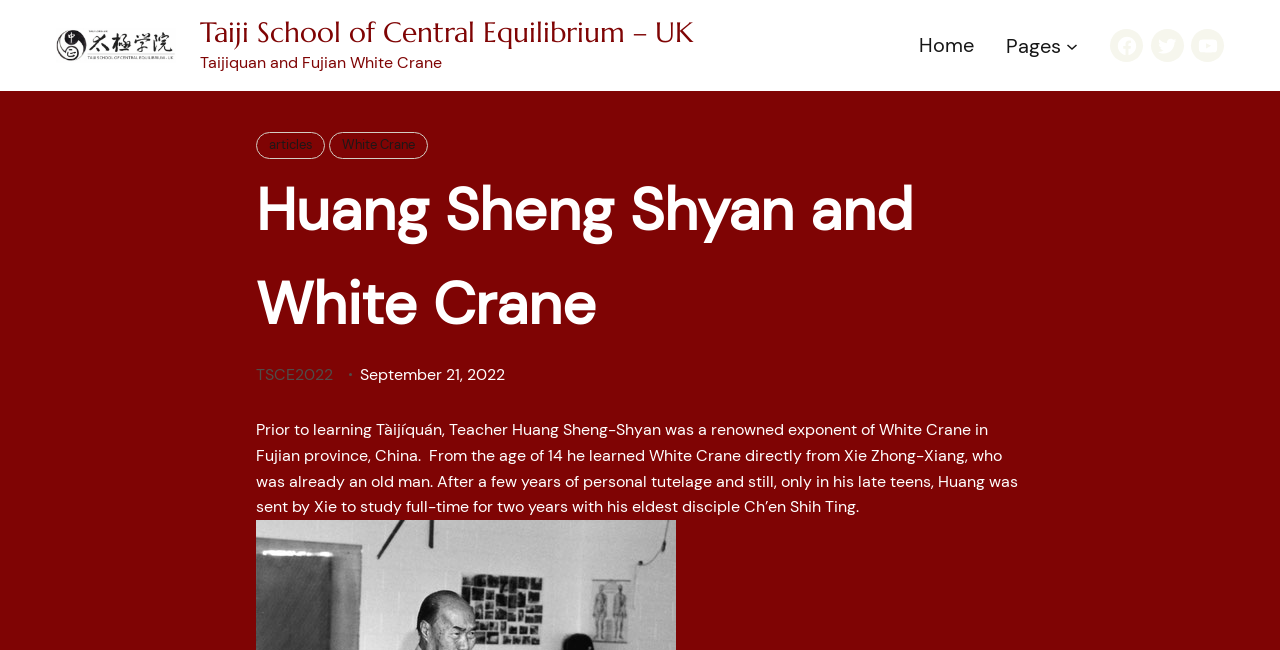Determine the bounding box of the UI element mentioned here: "White Crane". The coordinates must be in the format [left, top, right, bottom] with values ranging from 0 to 1.

[0.257, 0.203, 0.334, 0.245]